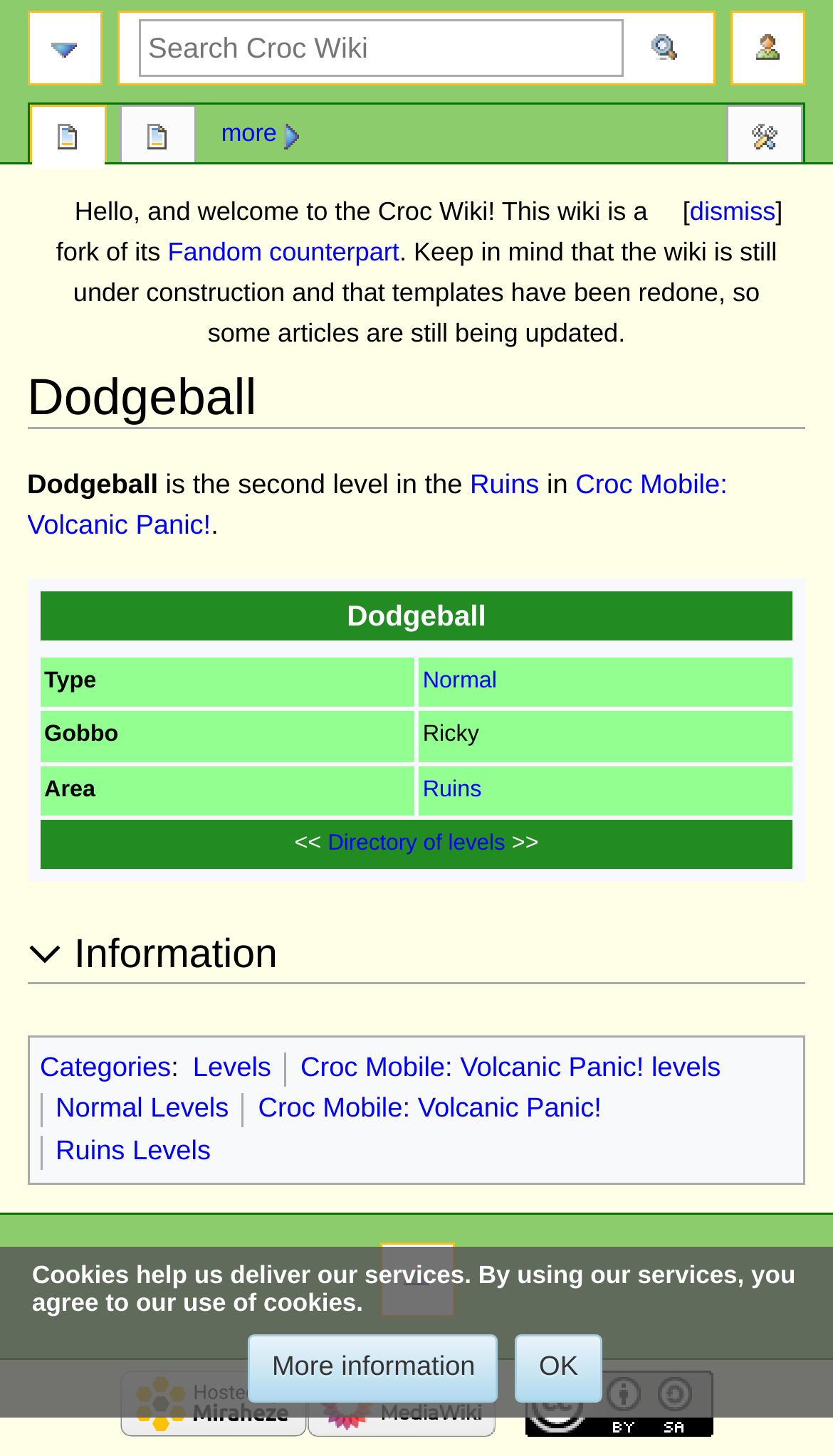Locate the bounding box coordinates of the area that needs to be clicked to fulfill the following instruction: "view the information". The coordinates should be in the format of four float numbers between 0 and 1, namely [left, top, right, bottom].

[0.089, 0.642, 0.333, 0.67]